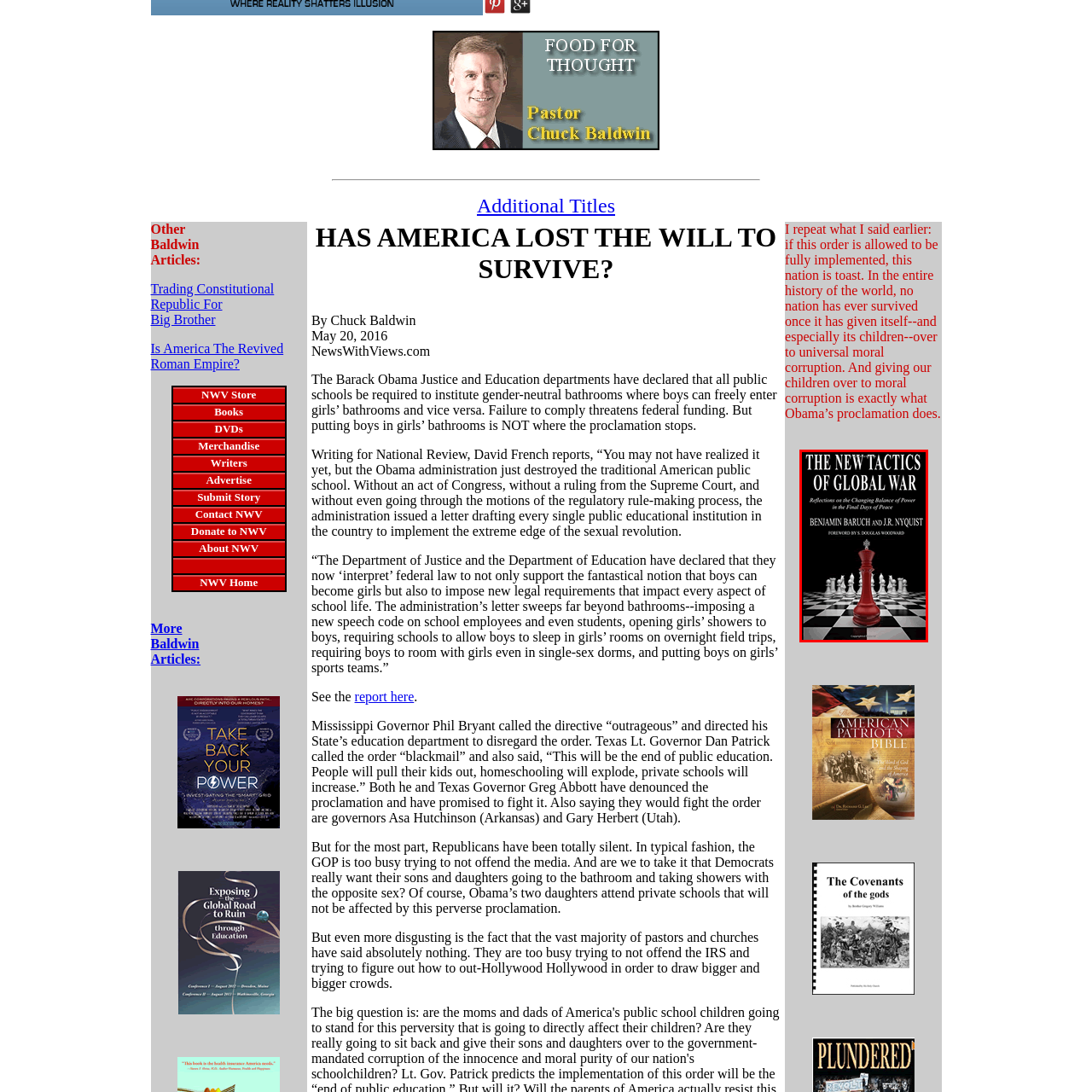Offer a comprehensive description of the image enclosed by the red box.

The image features the cover of the book titled "The New Tactics of Global War," authored by Benjamin Baruch and J.R. Nyquist. The cover design showcases a striking red chess piece, specifically a king, prominently placed against a backdrop that includes other chess pieces, symbolizing strategic maneuvering and the intricate dynamics of global conflict. The subtitle, "Reflections on the Changing Balance of Power in the Final Days of Peace," suggests an exploration of contemporary geopolitical issues and the evolving nature of warfare. The foreword is attributed to S. Douglas Woodward, implying a thoughtful introduction to the themes and insights presented within the book. This visually compelling cover effectively conveys the book's focus on the complexities of modern warfare and power dynamics.